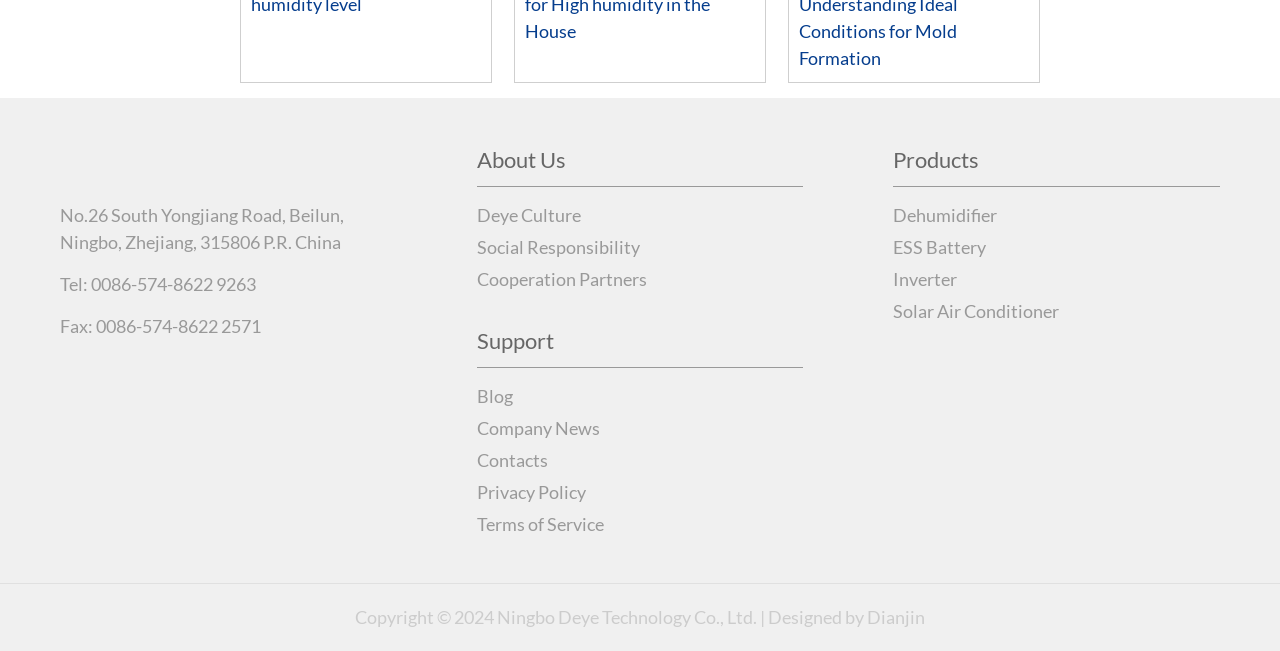What is the name of the company?
Please look at the screenshot and answer in one word or a short phrase.

Ningbo Deye Technology Co., Ltd.